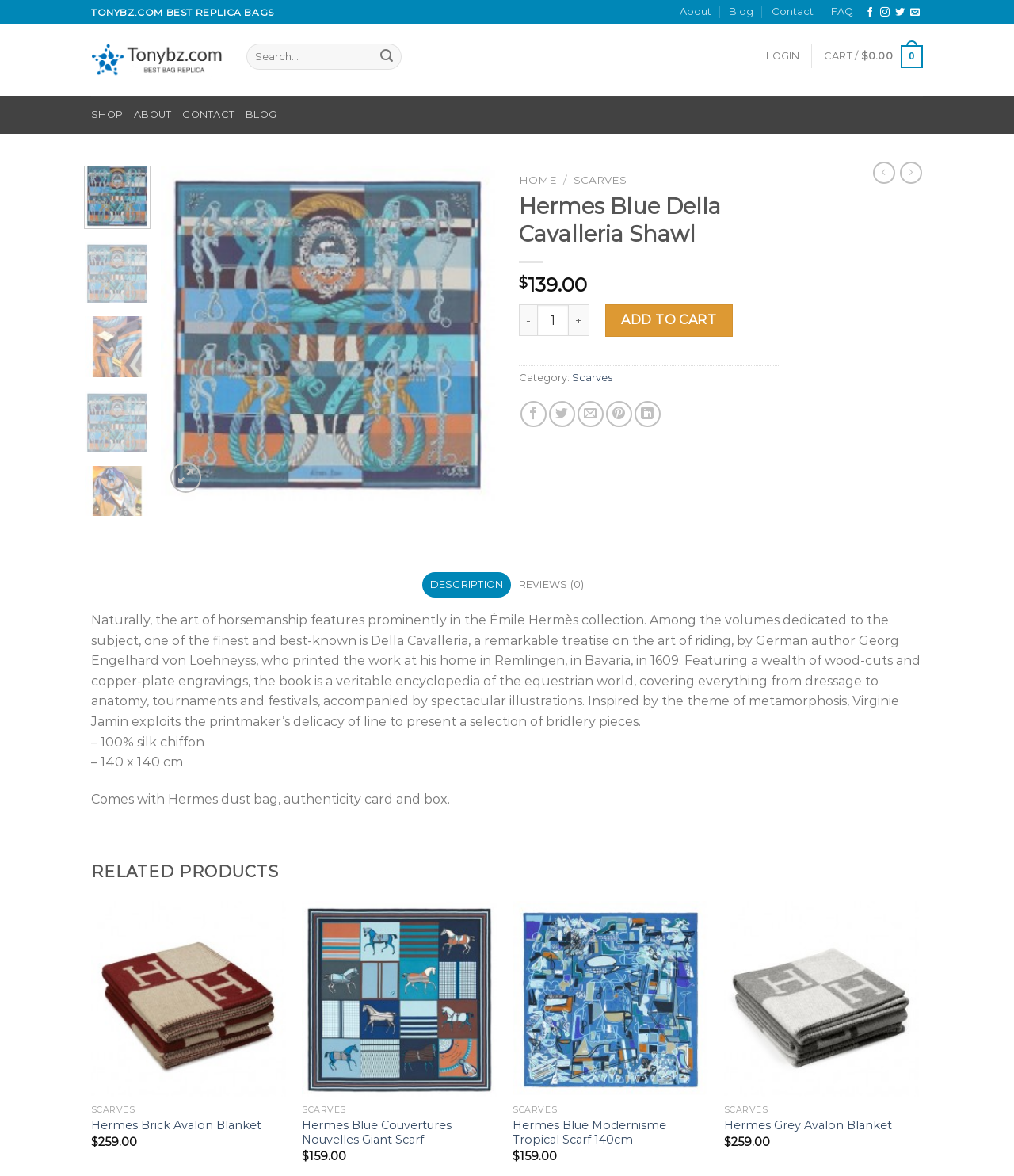Determine the bounding box coordinates for the clickable element to execute this instruction: "Share the product on Facebook". Provide the coordinates as four float numbers between 0 and 1, i.e., [left, top, right, bottom].

[0.513, 0.341, 0.539, 0.363]